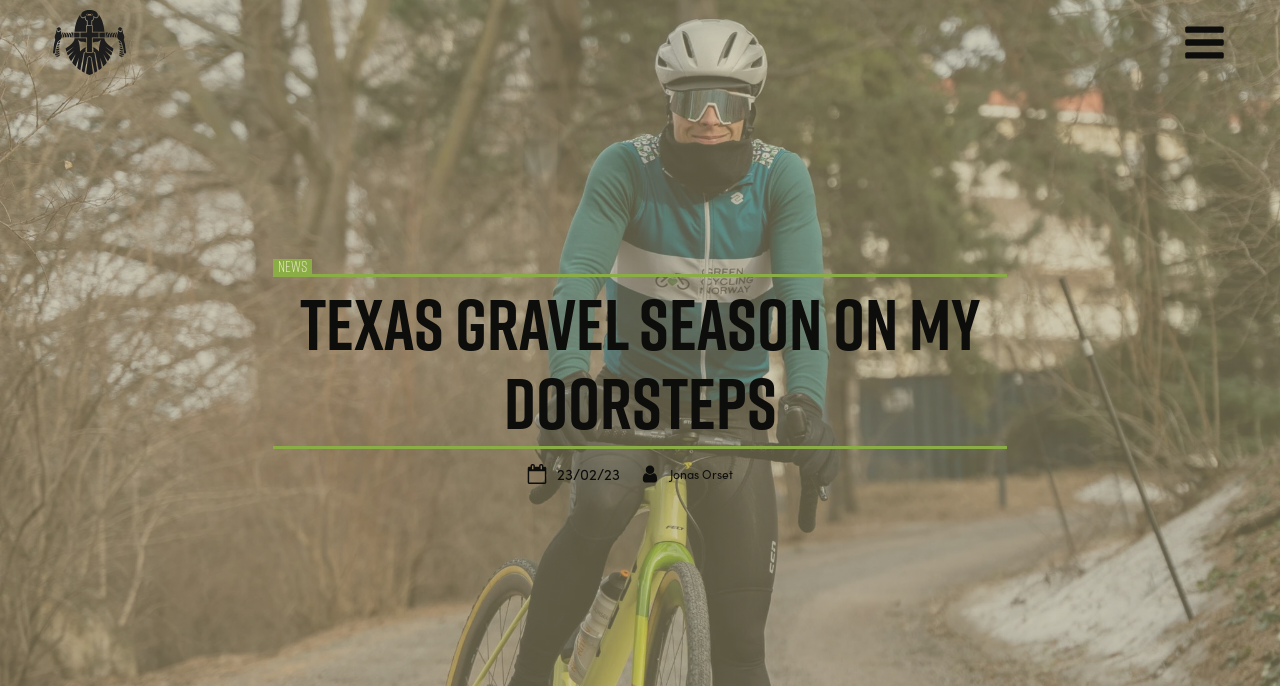Construct a comprehensive caption that outlines the webpage's structure and content.

The webpage appears to be a blog post or article about the Texas gravel season, written by Jonas Orset. At the top left of the page, there is a link with no descriptive text. To the right of the link, there is an SVG icon, which seems to be a set of bars. 

Below the top elements, there is a section with a "News" label. The main heading of the page, "Texas gravel season on my doorsteps", is positioned below the "News" label and spans across most of the page width. 

On the right side of the page, there are three elements aligned vertically. The top element is an SVG icon representing a calendar, followed by the text "23/02/23", which appears to be a date. Below the date, there is another SVG icon, this time representing a user, accompanied by the author's name, "Jonas Orset".